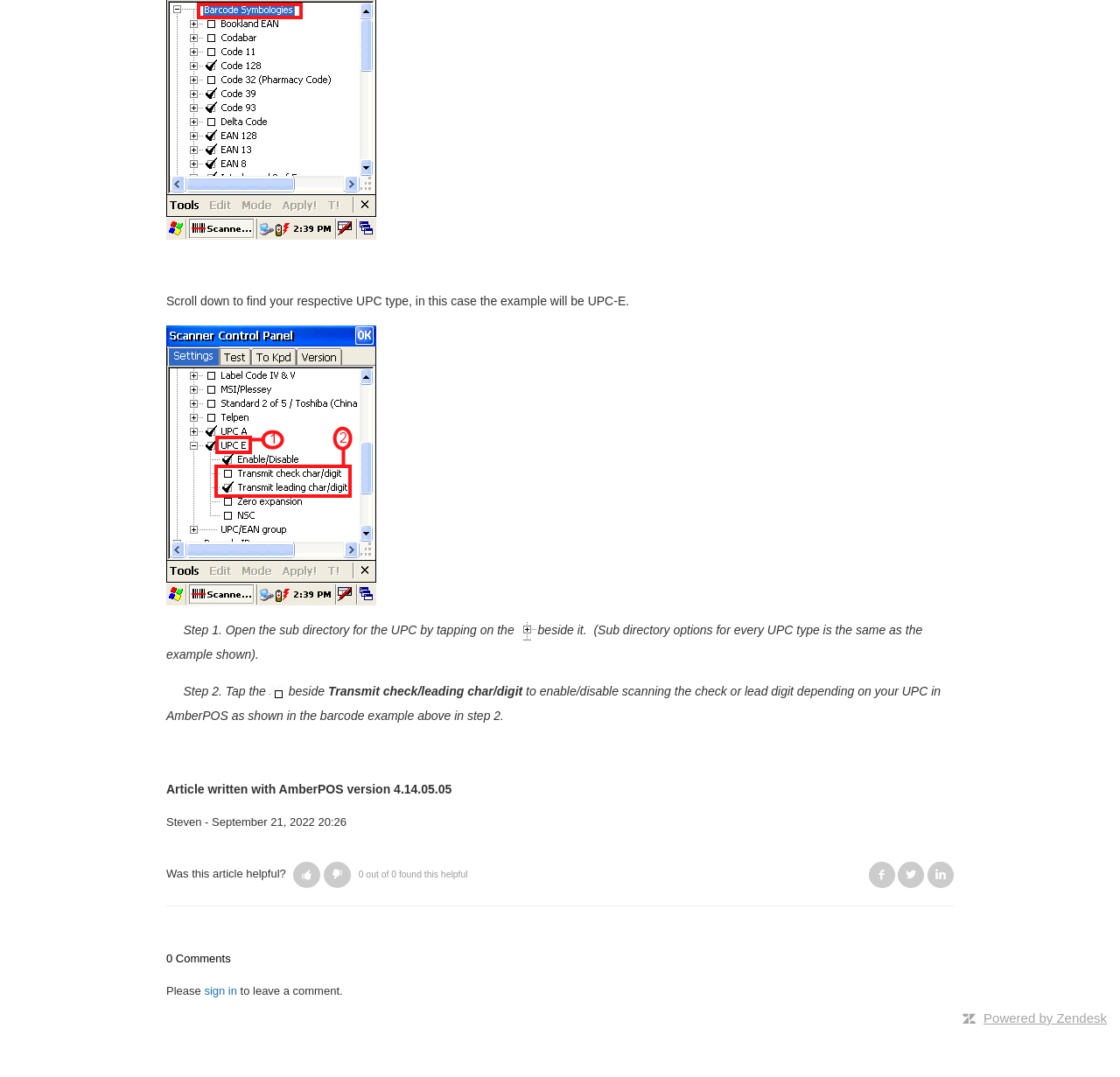What is the version of AmberPOS used to write the article?
Please provide a single word or phrase as the answer based on the screenshot.

4.14.05.05